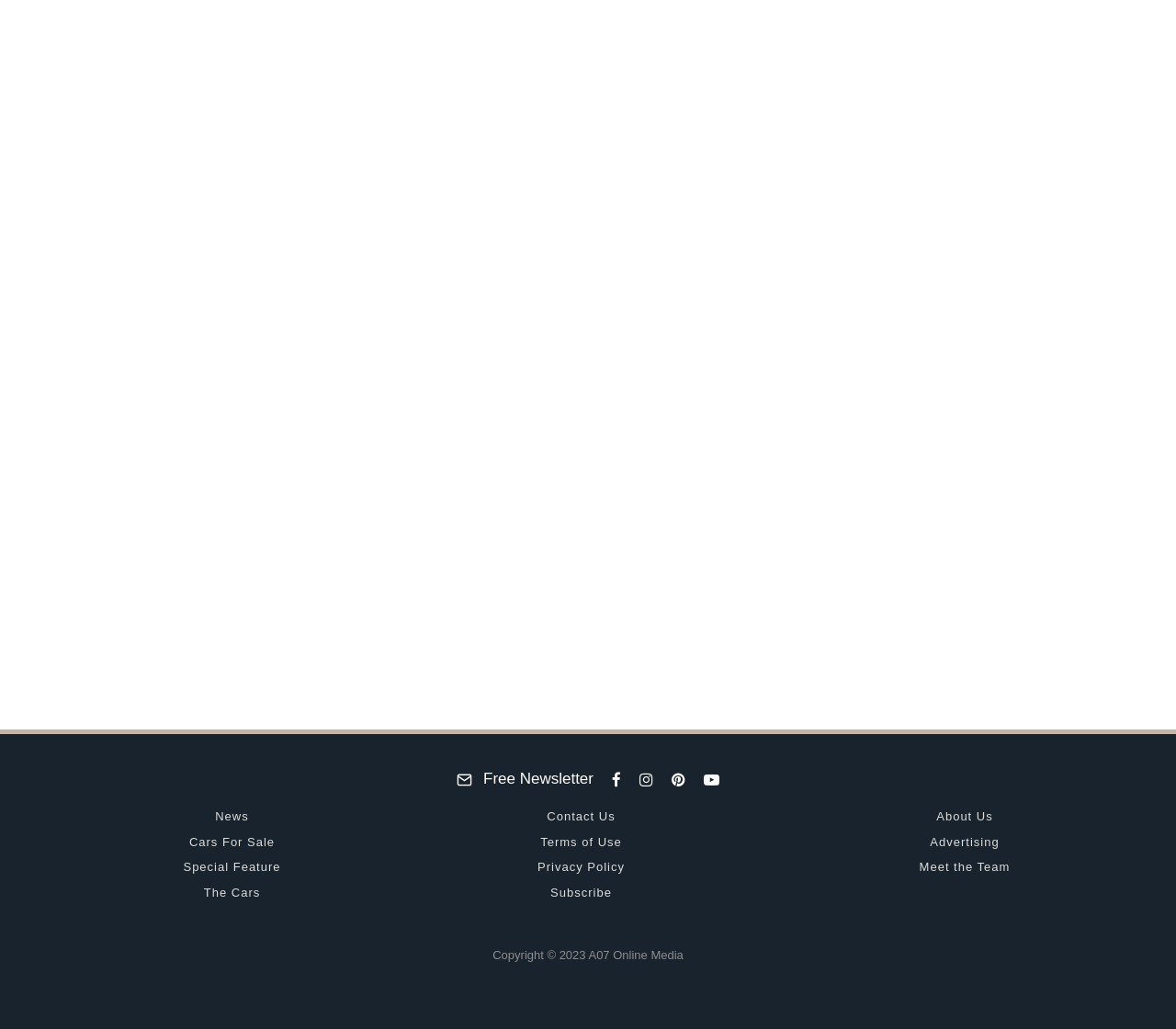Identify the bounding box coordinates for the region to click in order to carry out this instruction: "Click the EN language link". Provide the coordinates using four float numbers between 0 and 1, formatted as [left, top, right, bottom].

None